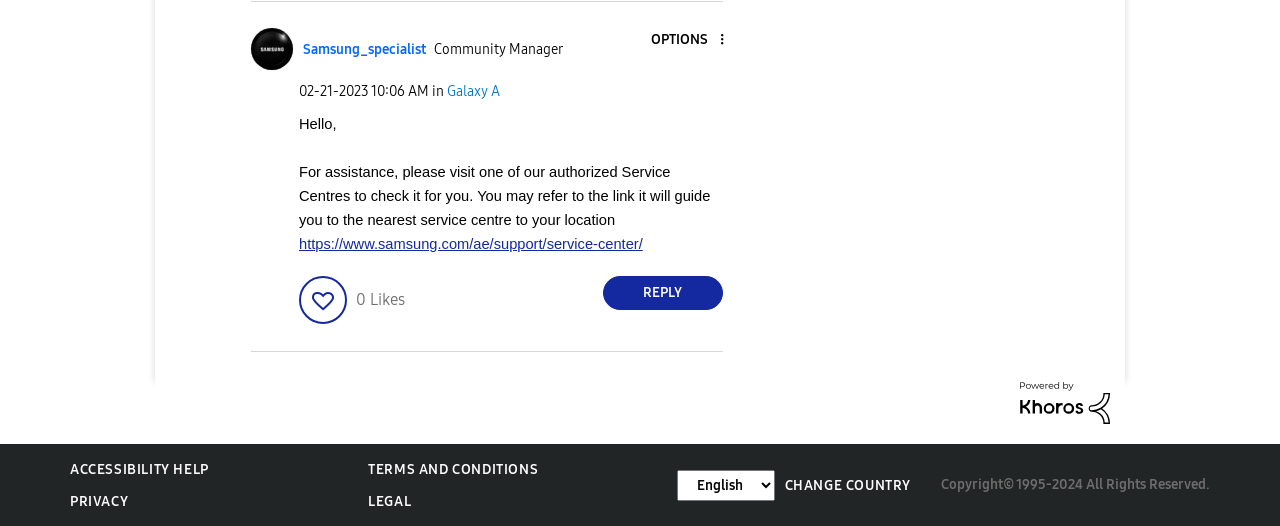Identify the bounding box of the HTML element described here: "Terms and Conditions". Provide the coordinates as four float numbers between 0 and 1: [left, top, right, bottom].

[0.288, 0.877, 0.421, 0.909]